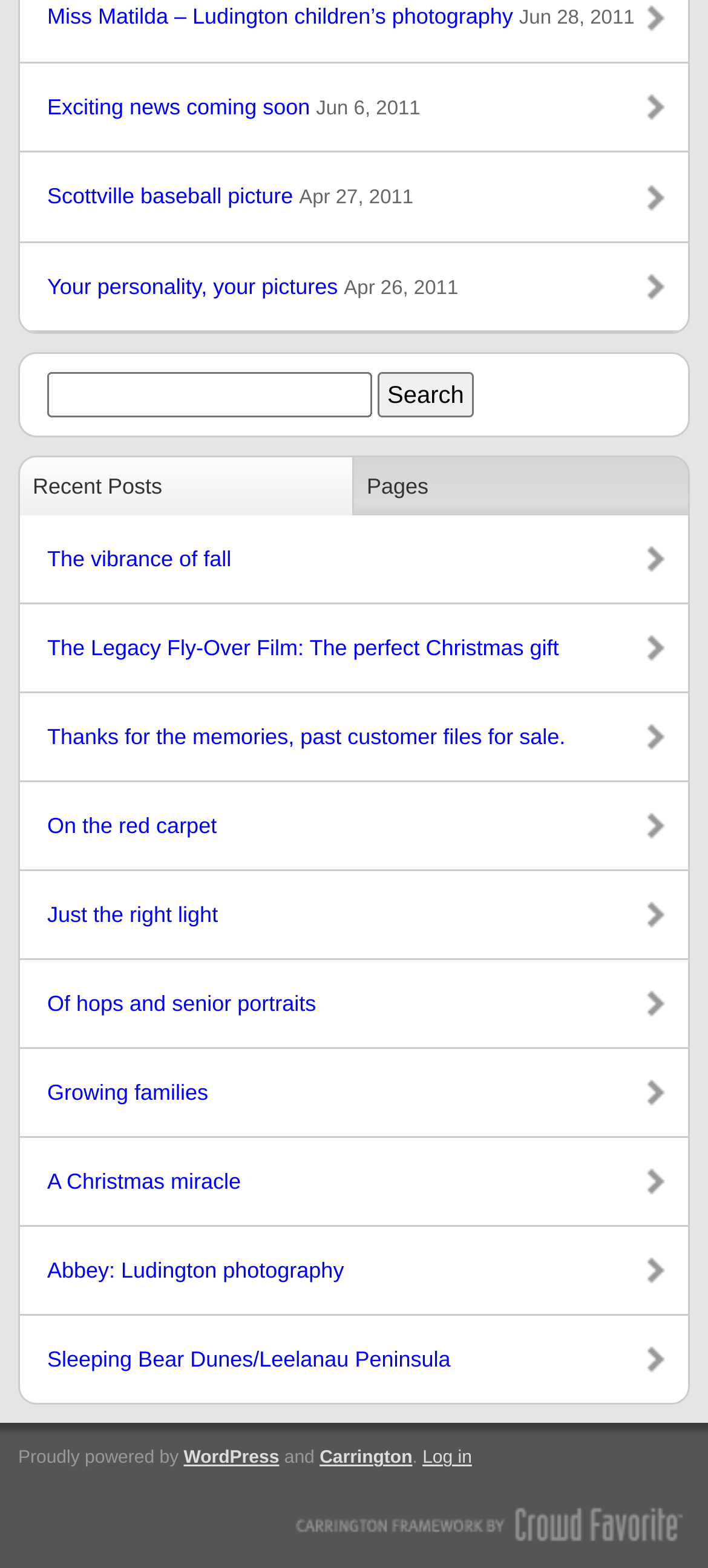Extract the bounding box of the UI element described as: "Of hops and senior portraits".

[0.028, 0.612, 0.972, 0.668]